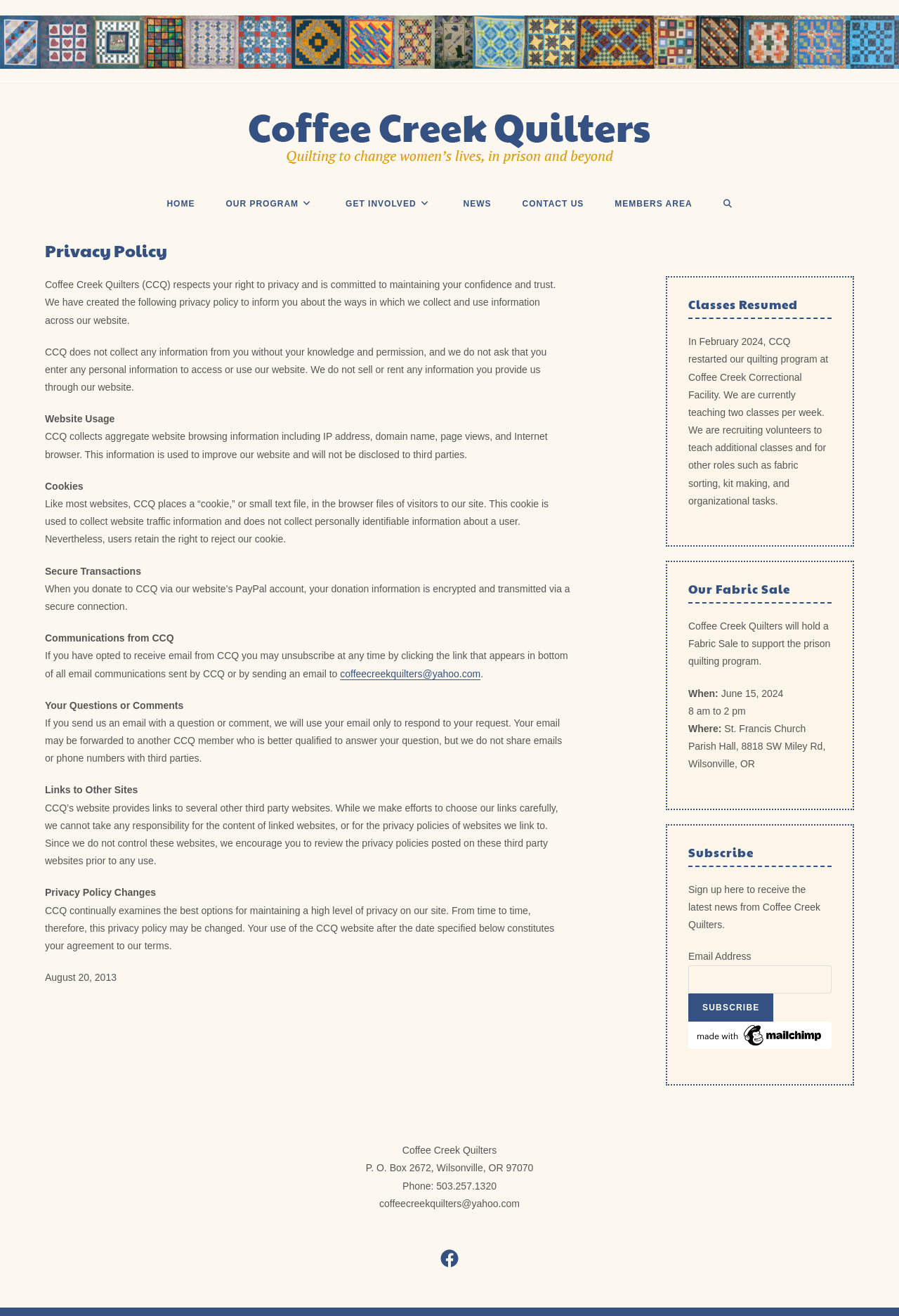Determine the bounding box for the HTML element described here: "Facebook". The coordinates should be given as [left, top, right, bottom] with each number being a float between 0 and 1.

[0.488, 0.948, 0.512, 0.964]